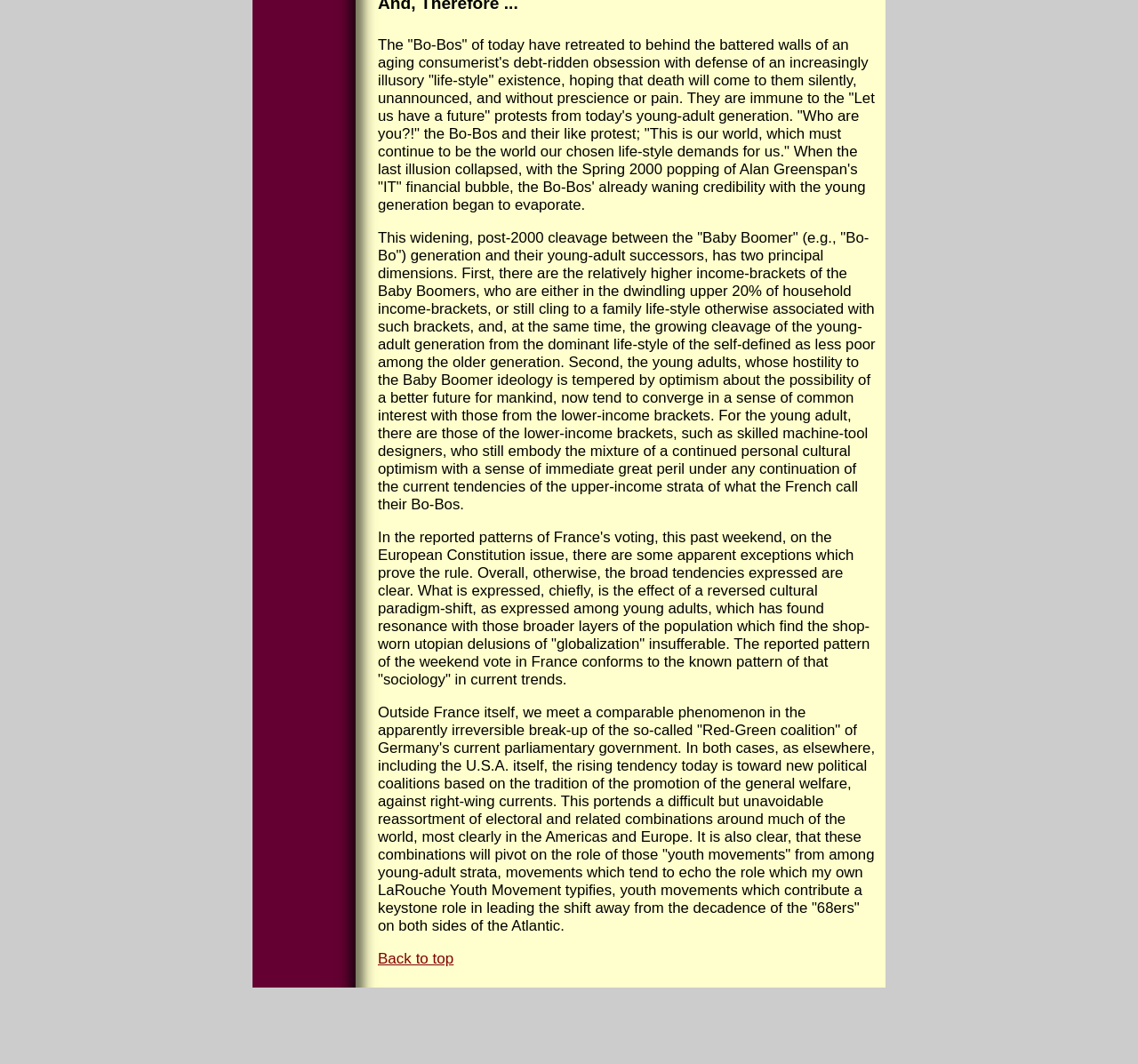What is the purpose of the 'Back to top' link?
Please give a well-detailed answer to the question.

The 'Back to top' link is typically used to allow users to quickly navigate to the top of a webpage, especially if the content is lengthy. In this case, the link is located at the bottom of the page, suggesting that it serves this purpose.